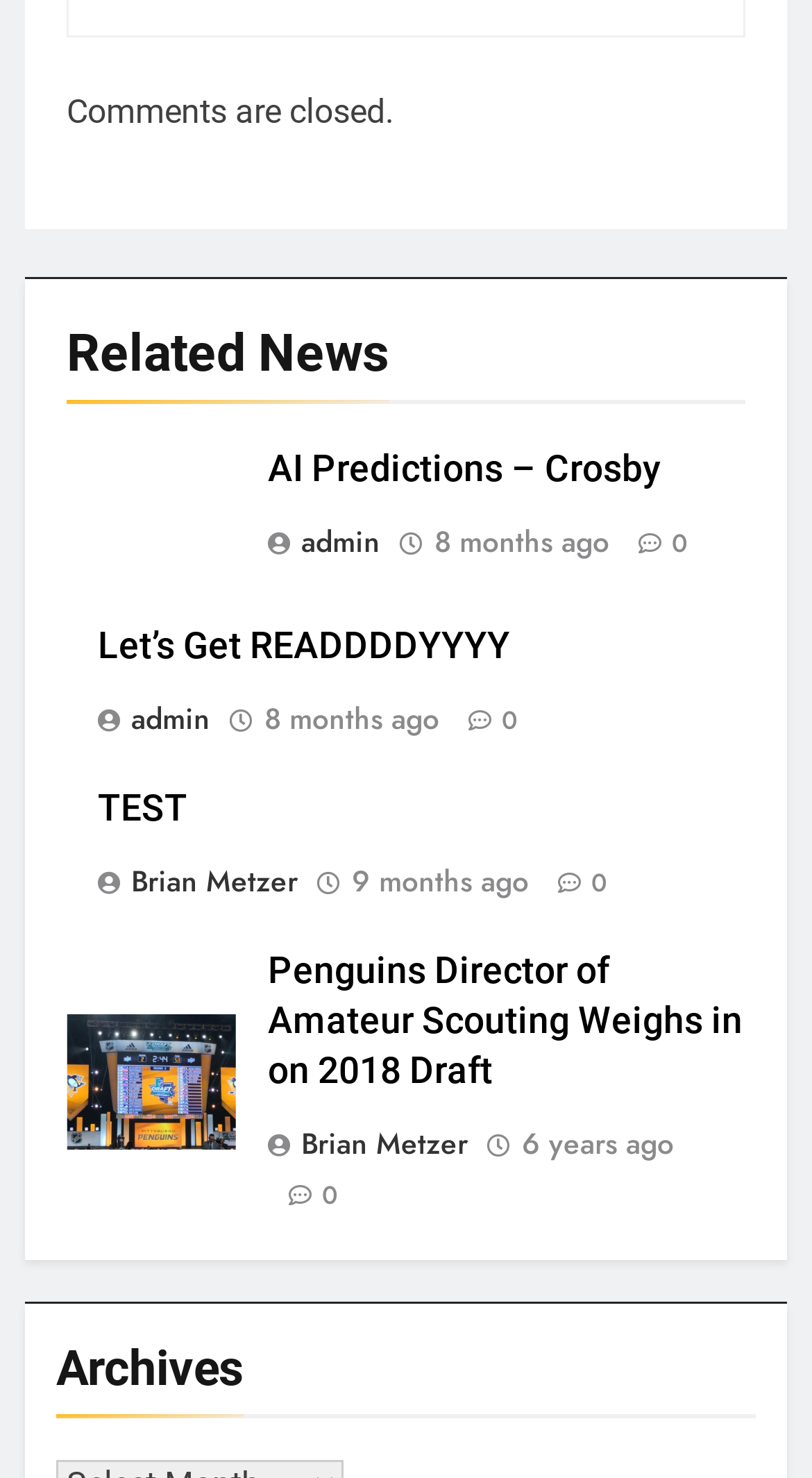Find the bounding box coordinates of the area to click in order to follow the instruction: "view archives".

[0.069, 0.903, 0.931, 0.959]